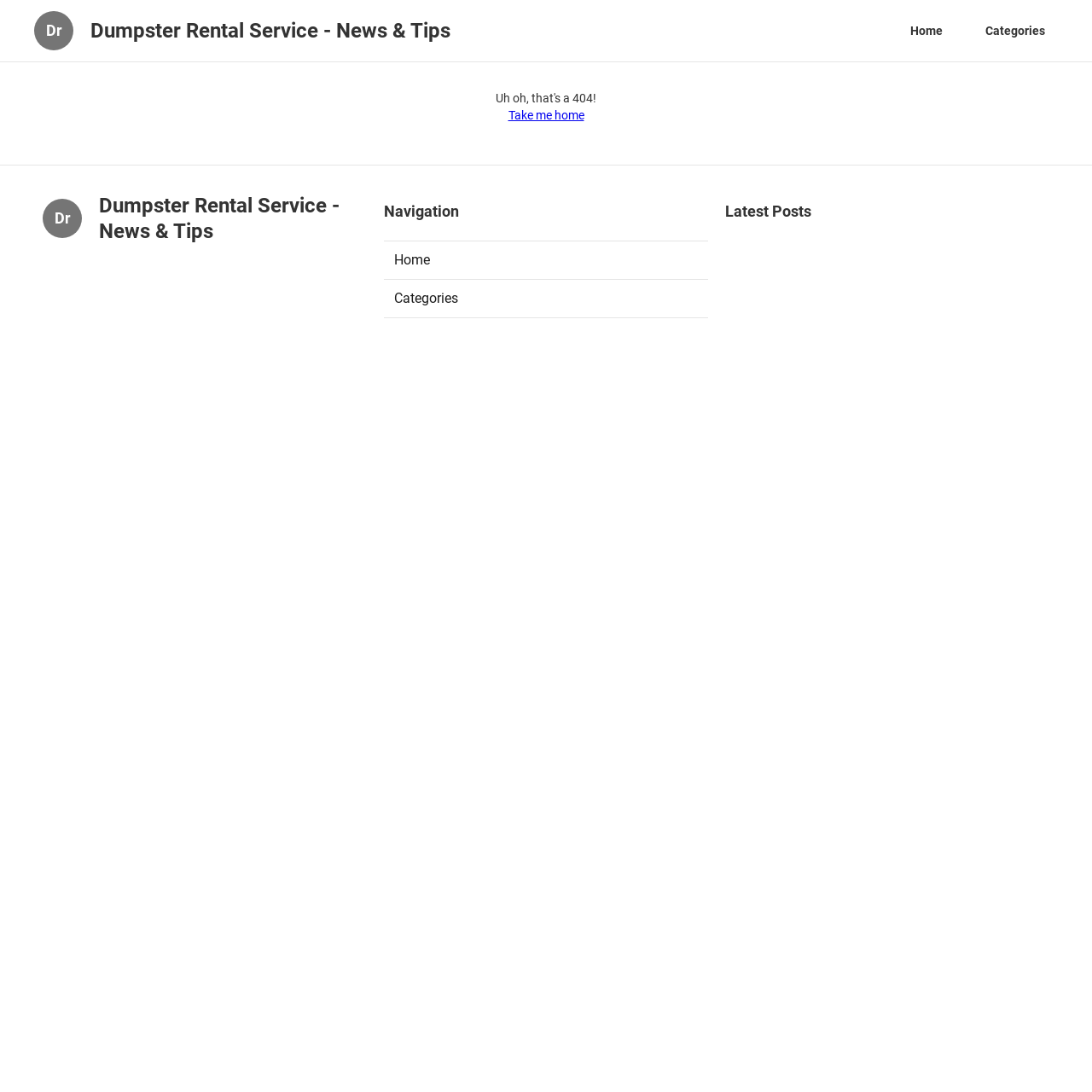Please provide a brief answer to the question using only one word or phrase: 
How many main navigation links are there?

2